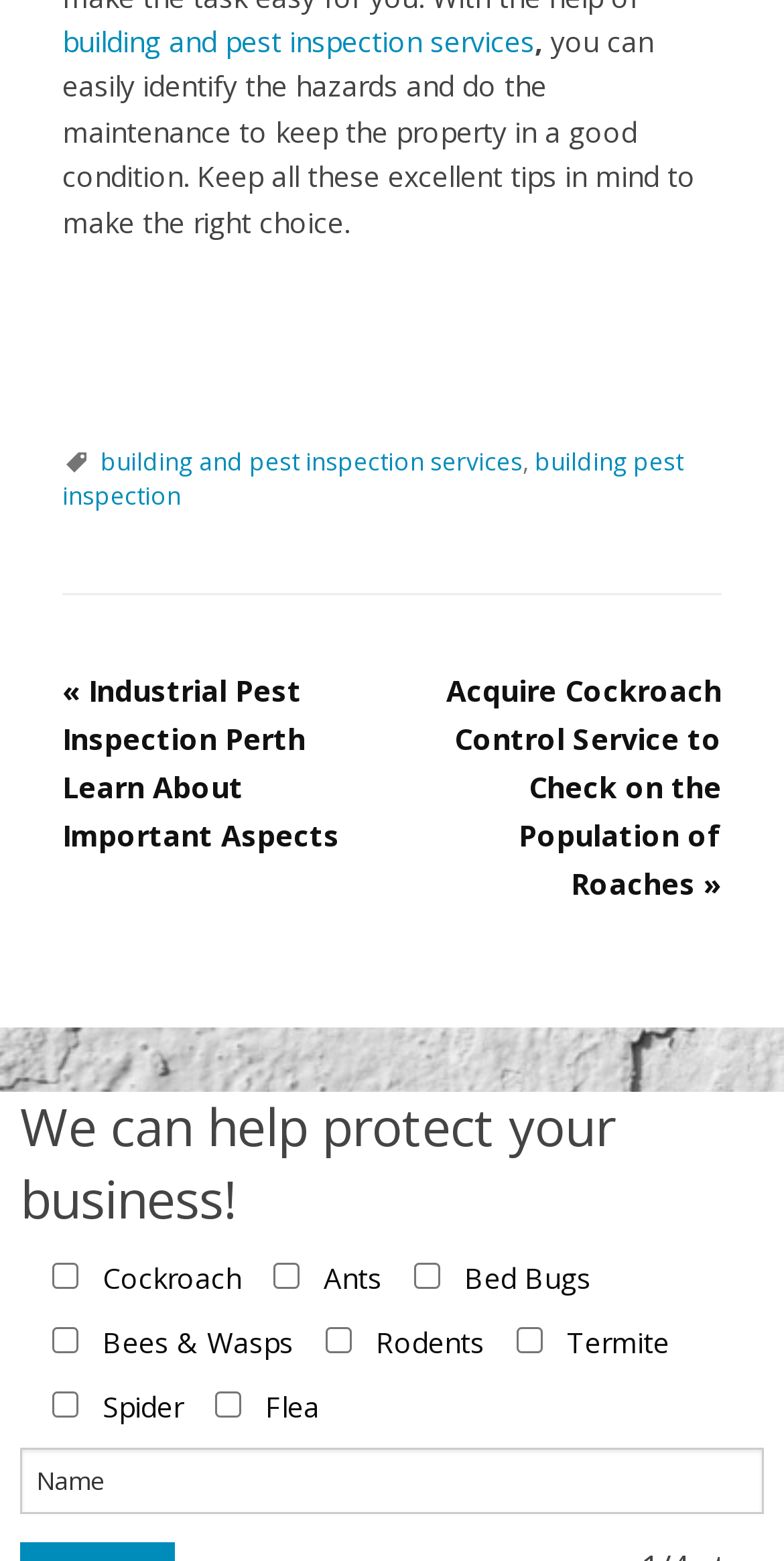Provide the bounding box coordinates of the HTML element this sentence describes: "name="your-name" placeholder="Name"".

[0.026, 0.927, 0.974, 0.969]